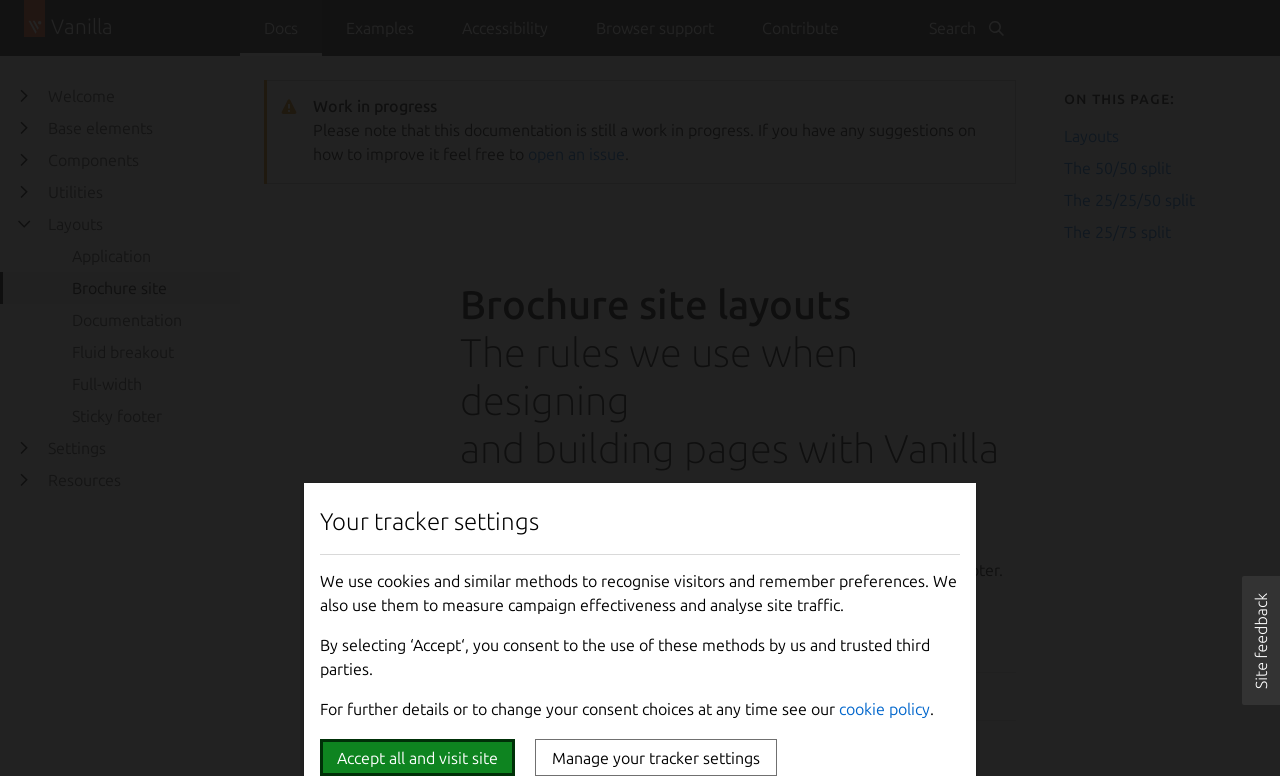How many sections are there in a page? Look at the image and give a one-word or short phrase answer.

3